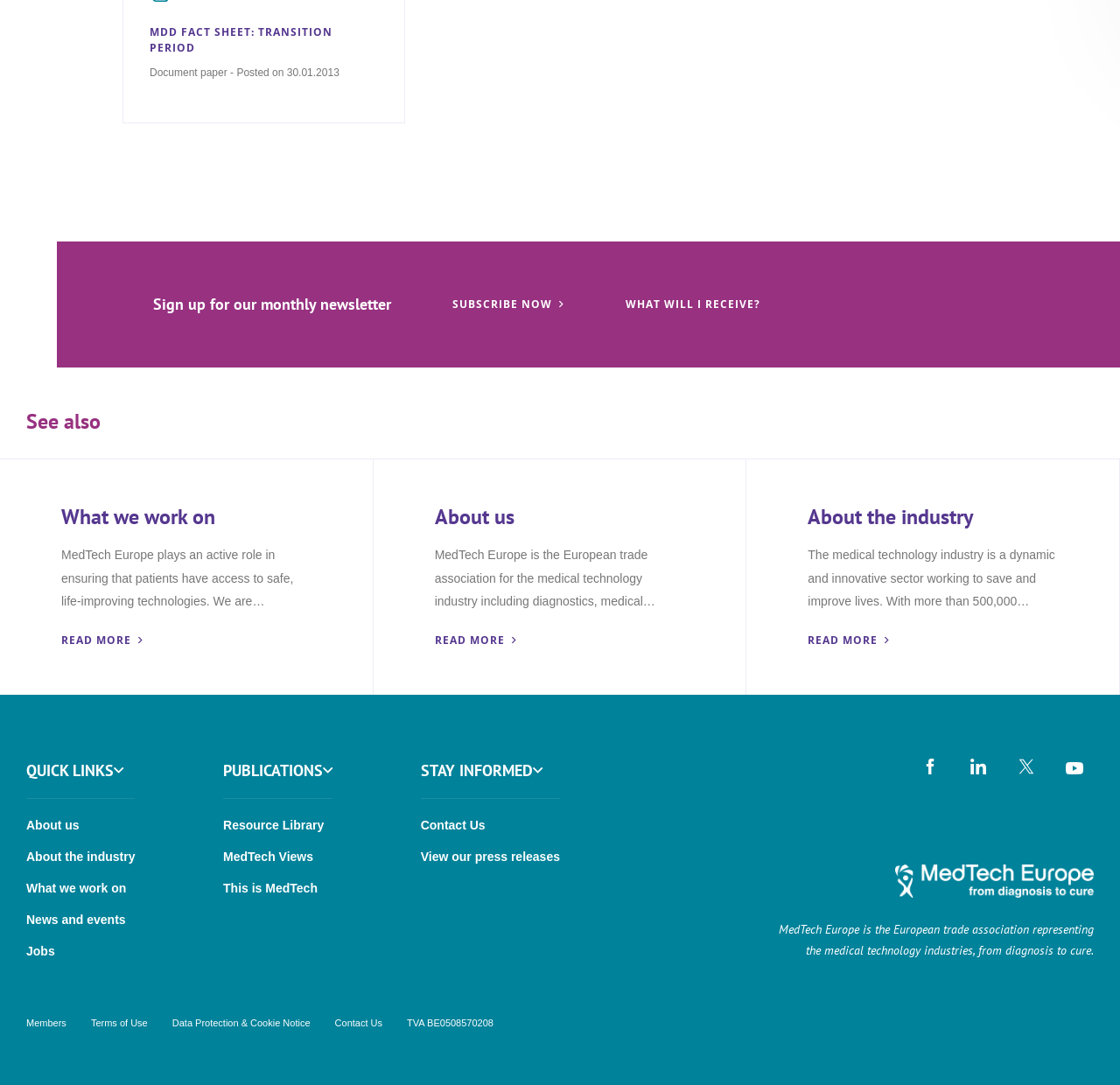Using the image as a reference, answer the following question in as much detail as possible:
What is the document paper about?

I found the answer by looking at the heading at the top of the webpage, which states 'MDD FACT SHEET: TRANSITION PERIOD', and the corresponding StaticText 'Document paper - Posted on 30.01.2013'.